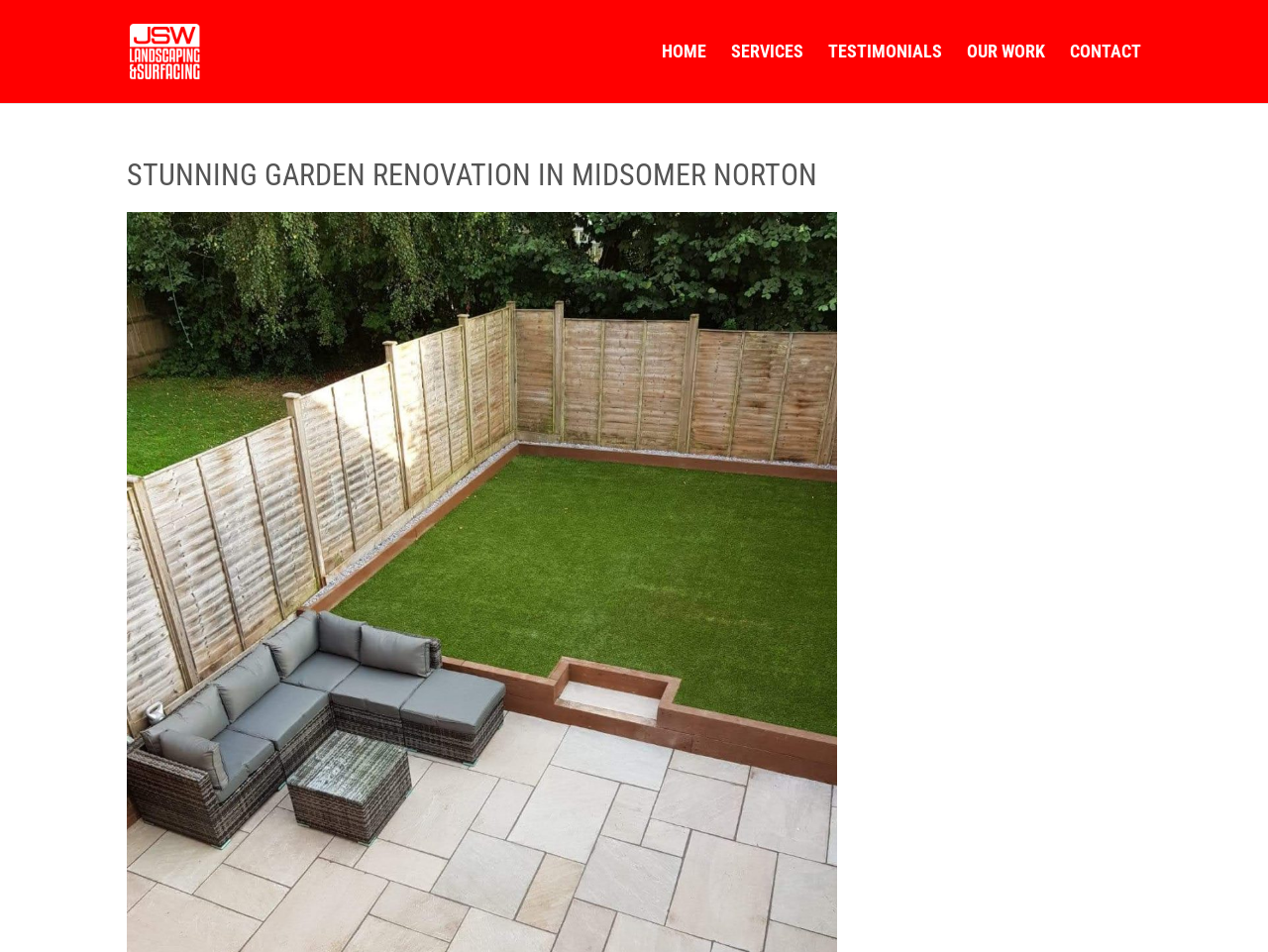Please answer the following query using a single word or phrase: 
What is the location mentioned on the webpage?

Midsomer Norton